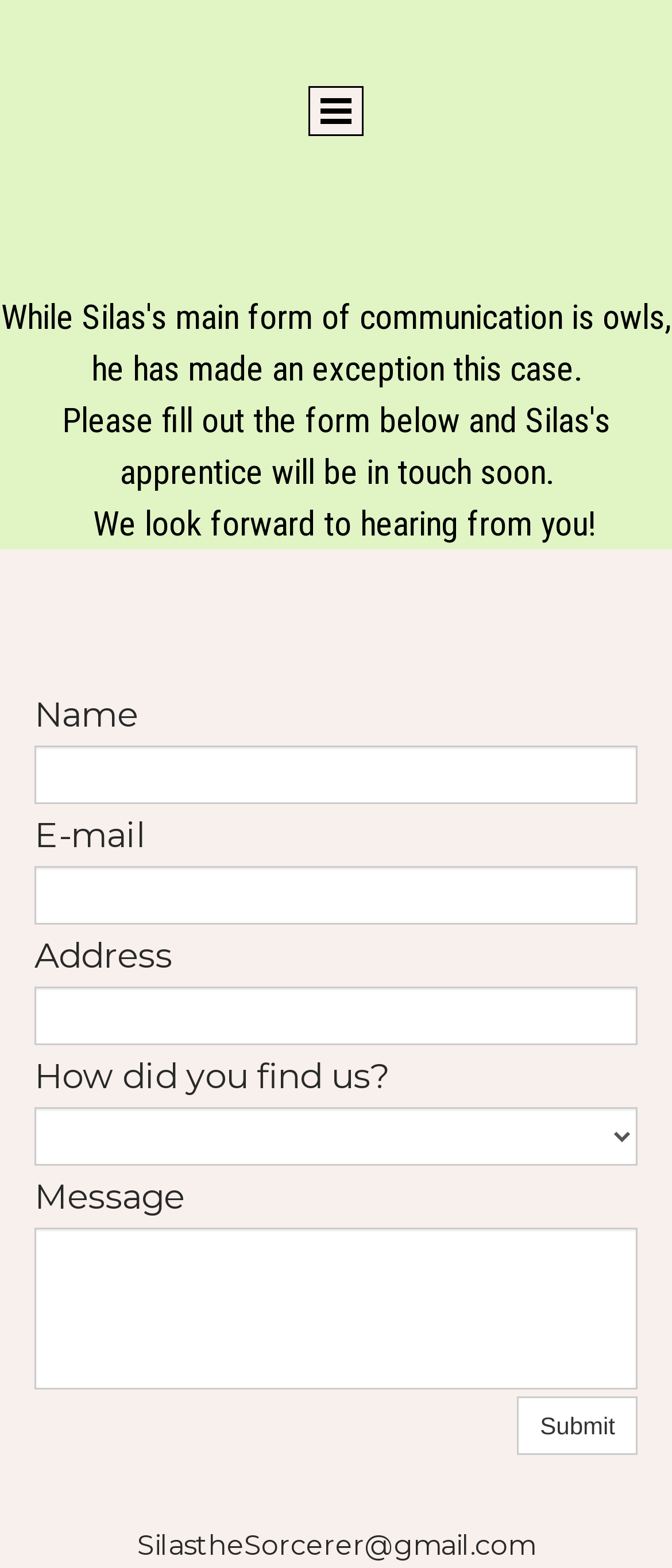Create an elaborate caption for the webpage.

This webpage is a contact page for Silas, a sorcerer who prefers to communicate through owls but has made an exception in this case. At the top of the page, there is a link, followed by three headings that provide instructions on how to fill out the contact form. The first heading explains that Silas's main form of communication is owls, but he has made an exception in this case. The second heading instructs users to fill out the form below, and Silas's apprentice will be in touch soon. The third heading expresses enthusiasm for hearing from users.

Below the headings, there is a table with five rows, each containing a row header and a grid cell with a text box or combo box. The row headers are labeled "Name", "E-mail", "Address", "How did you find us?", and "Message". The text boxes and combo box are required fields, except for the "Address" and "How did you find us?" fields. The "Submit" button is located at the bottom of the table.

At the bottom of the page, there is a static text element displaying Silas's email address, SilastheSorcerer@gmail.com.